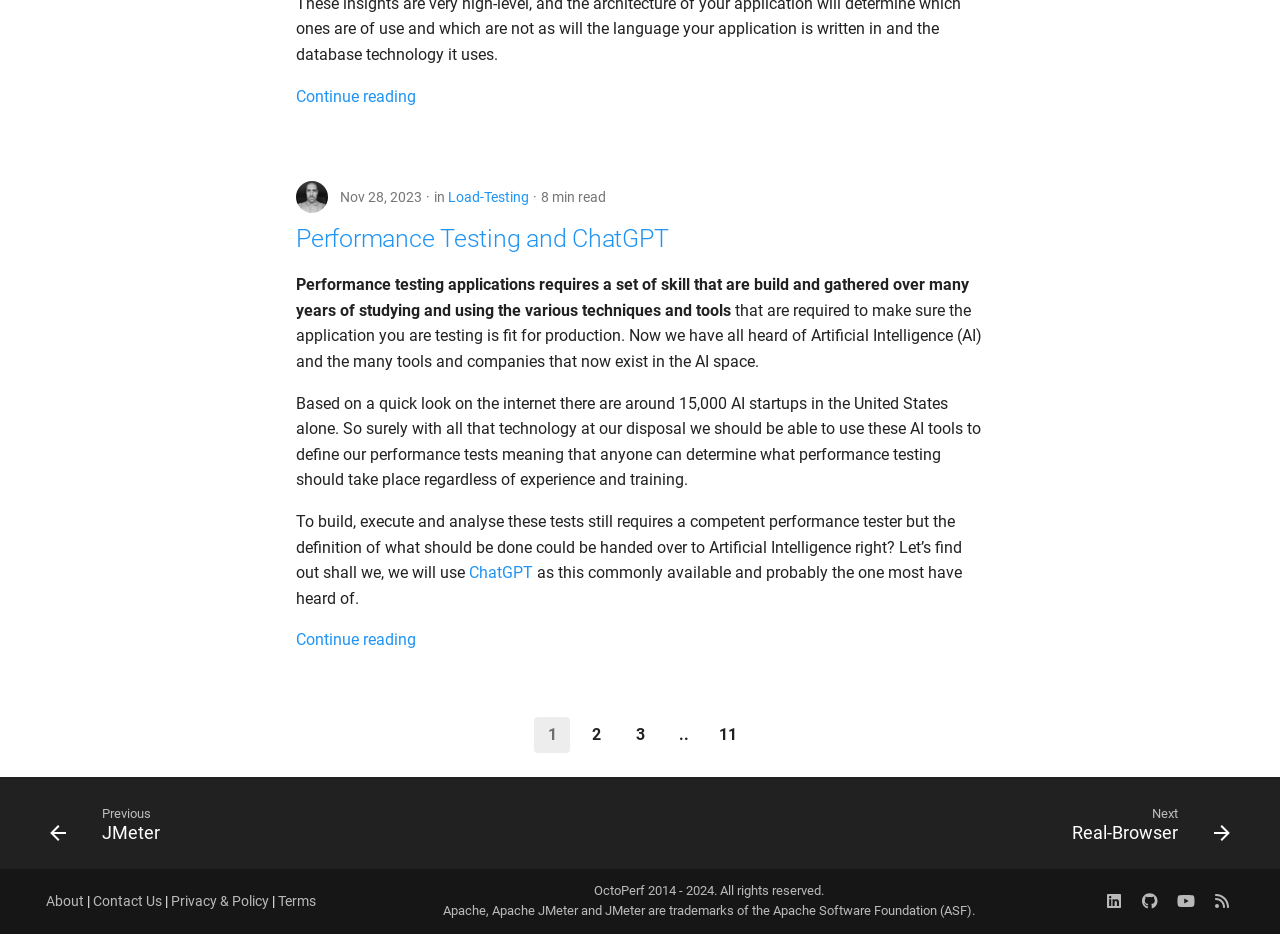What is the topic of the article?
Please provide a comprehensive answer based on the visual information in the image.

The topic of the article can be determined by reading the heading 'Performance Testing and ChatGPT' which is located at the top of the article section.